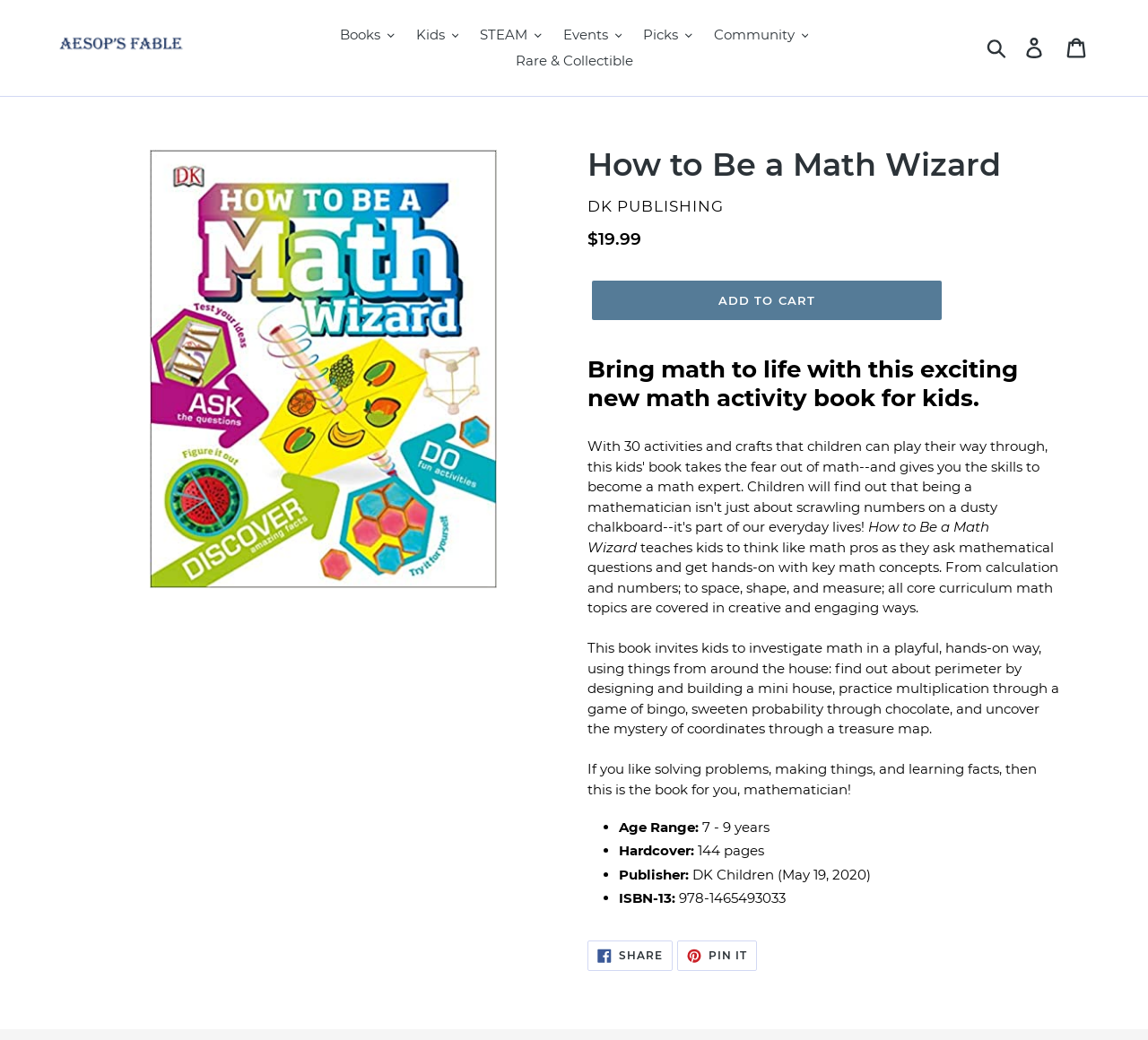Identify and generate the primary title of the webpage.

How to Be a Math Wizard